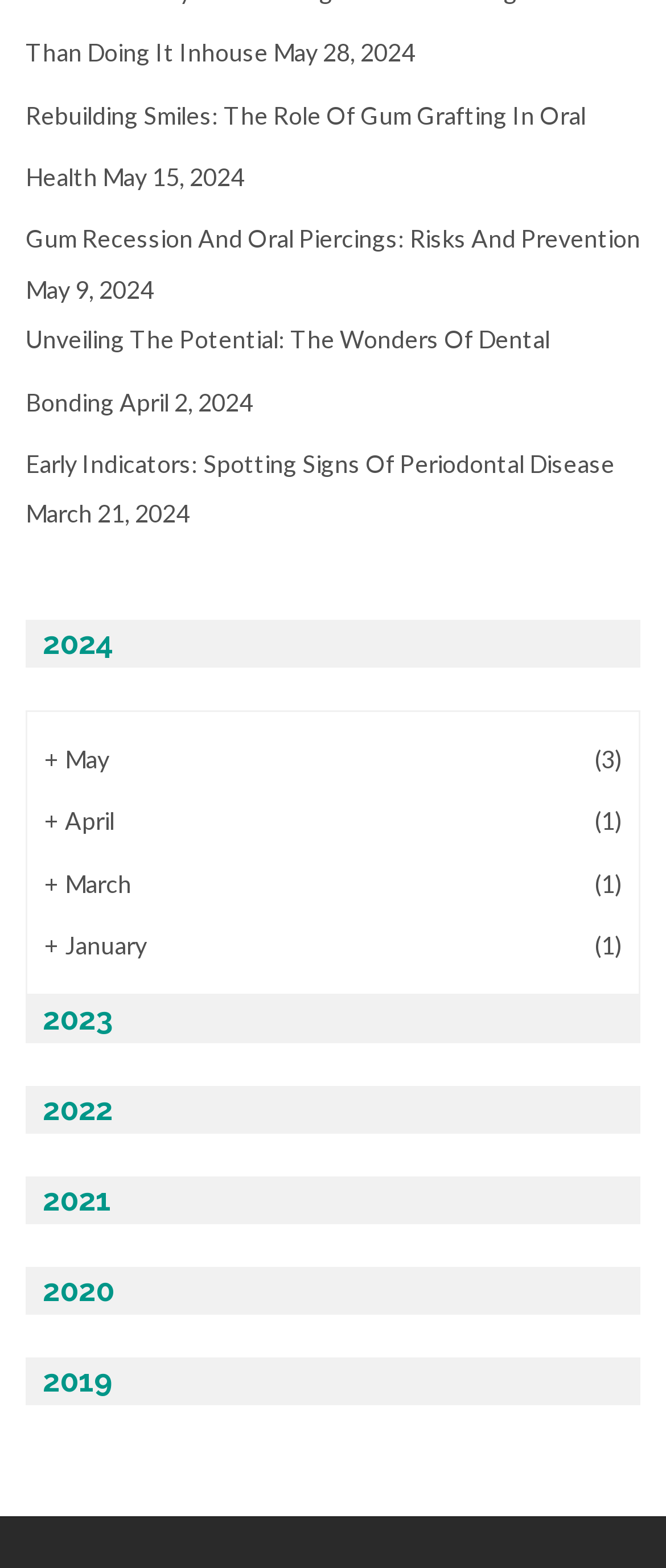Provide the bounding box coordinates for the area that should be clicked to complete the instruction: "view article about gum grafting".

[0.038, 0.064, 0.879, 0.122]